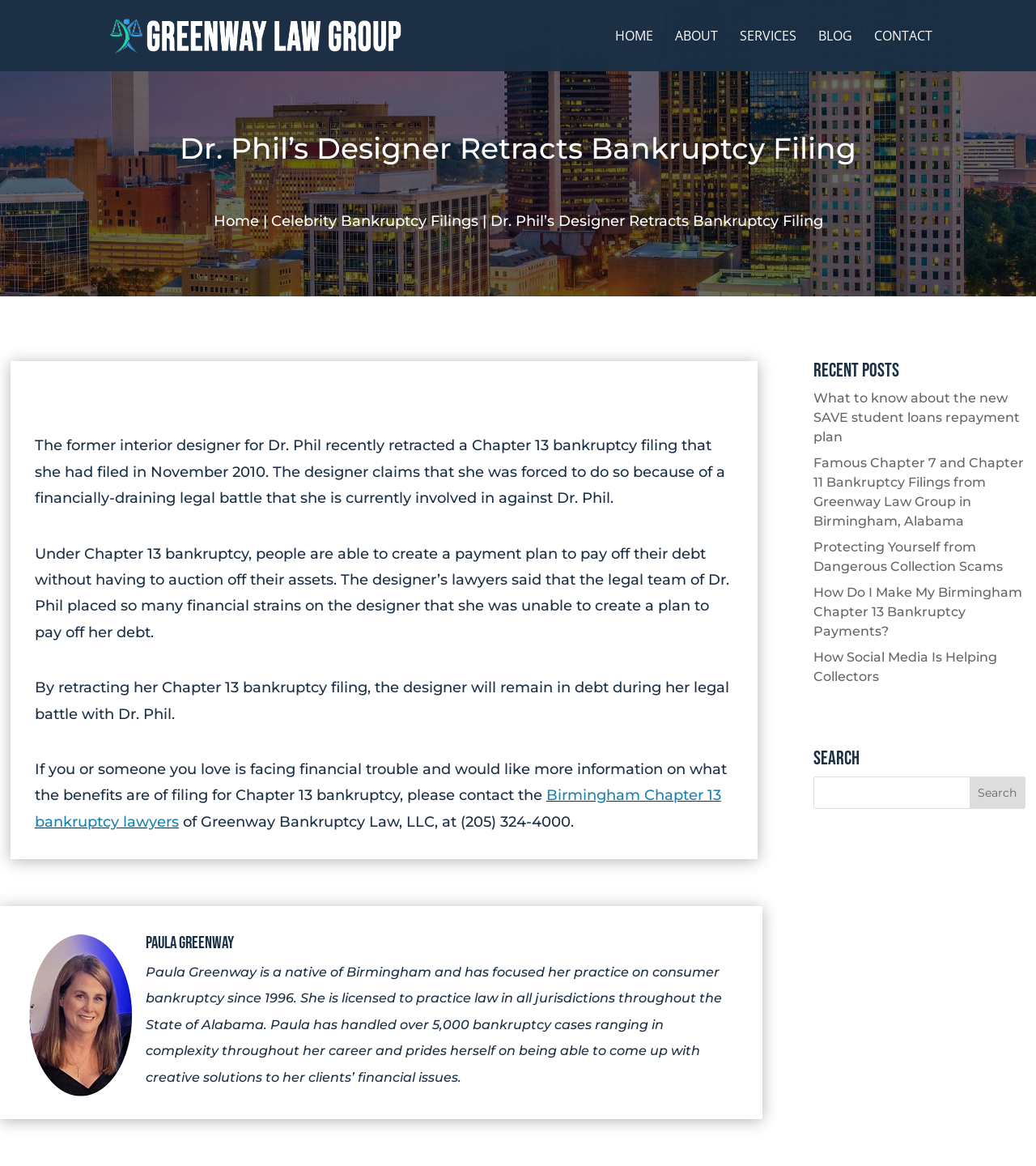Provide the bounding box coordinates for the area that should be clicked to complete the instruction: "Click the HOME link".

[0.594, 0.026, 0.63, 0.061]